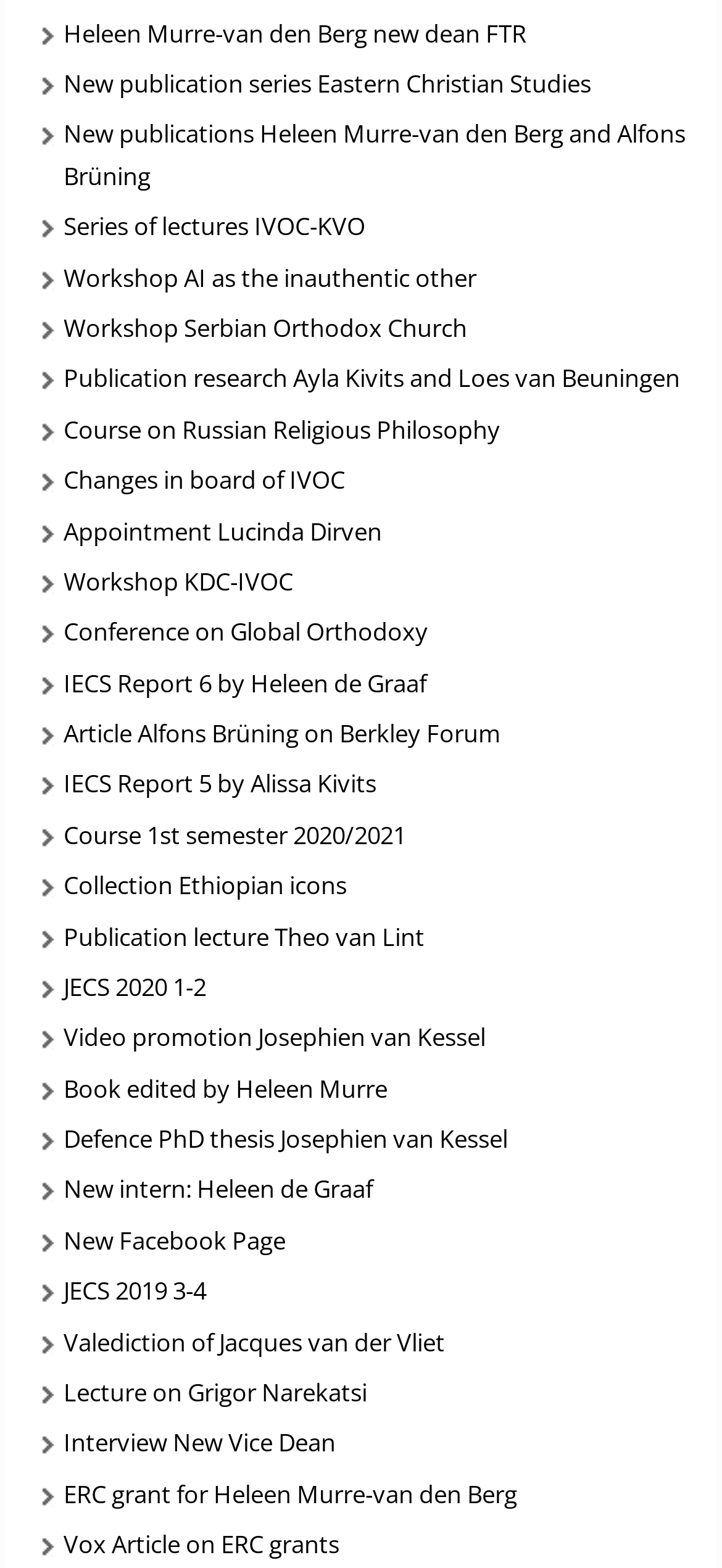Please answer the following question using a single word or phrase: 
What is the last link on this webpage?

Vox Article on ERC grants